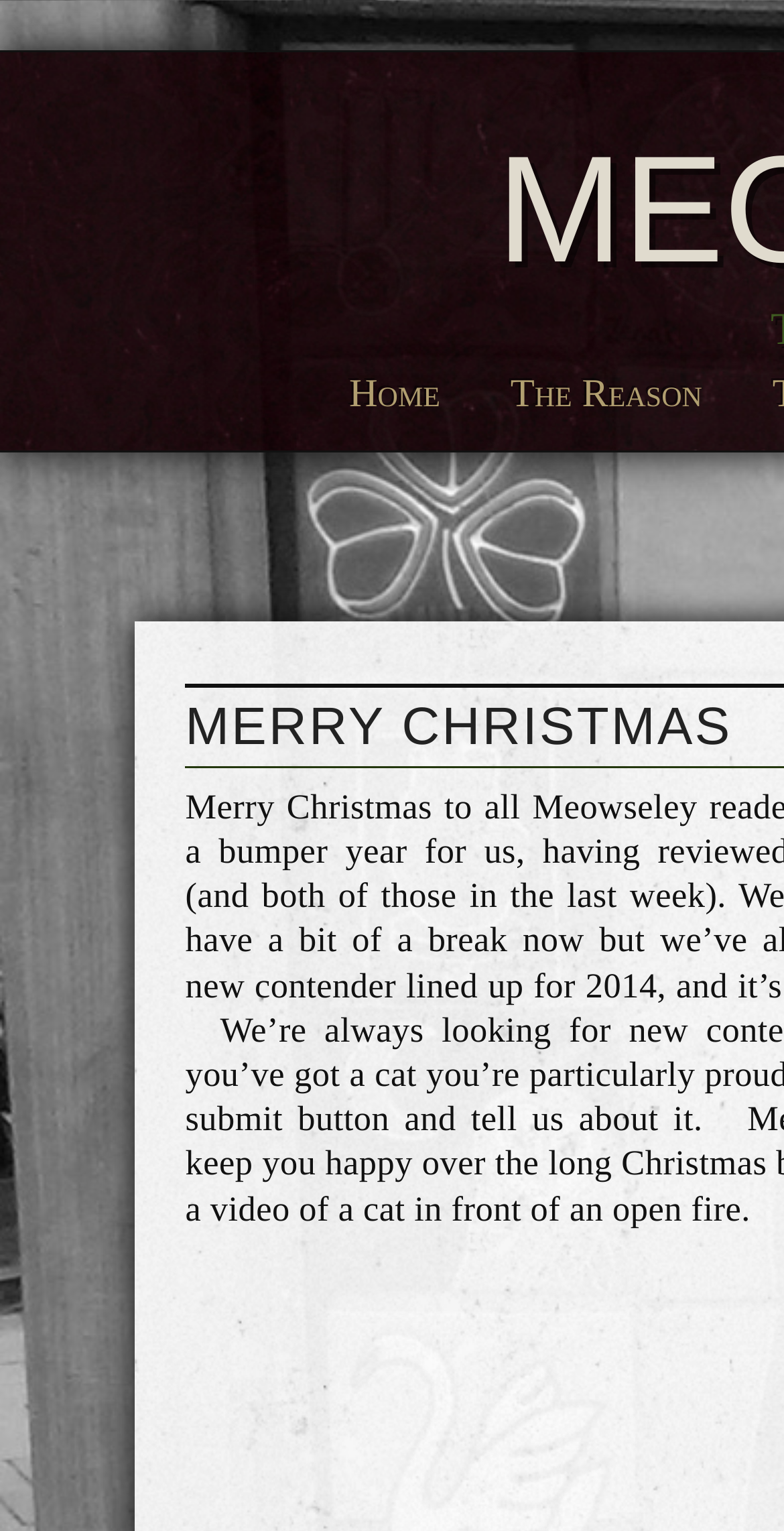Identify the bounding box coordinates for the UI element described as follows: "The Reason". Ensure the coordinates are four float numbers between 0 and 1, formatted as [left, top, right, bottom].

[0.651, 0.243, 0.896, 0.272]